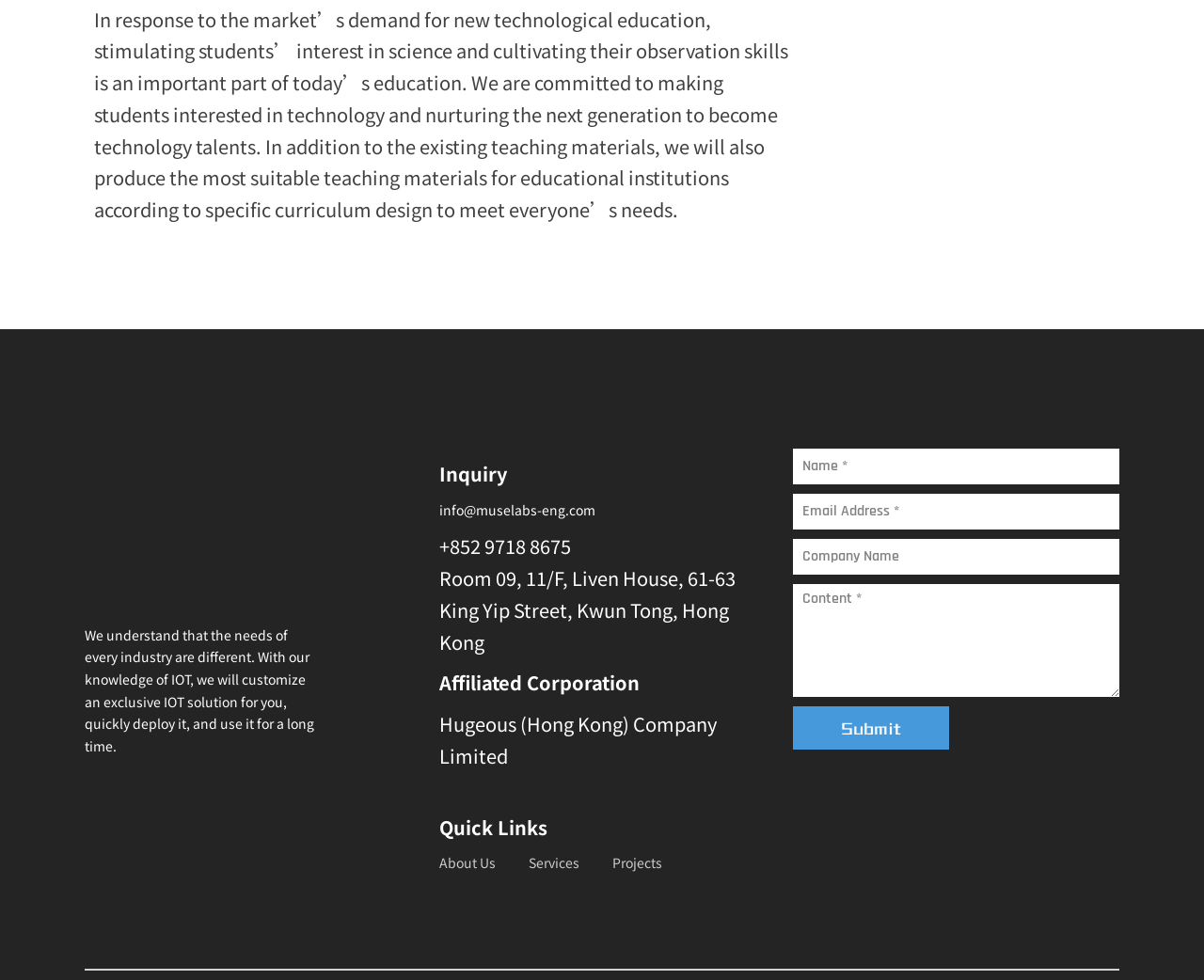Please mark the clickable region by giving the bounding box coordinates needed to complete this instruction: "Click the About Us link".

[0.365, 0.871, 0.411, 0.89]